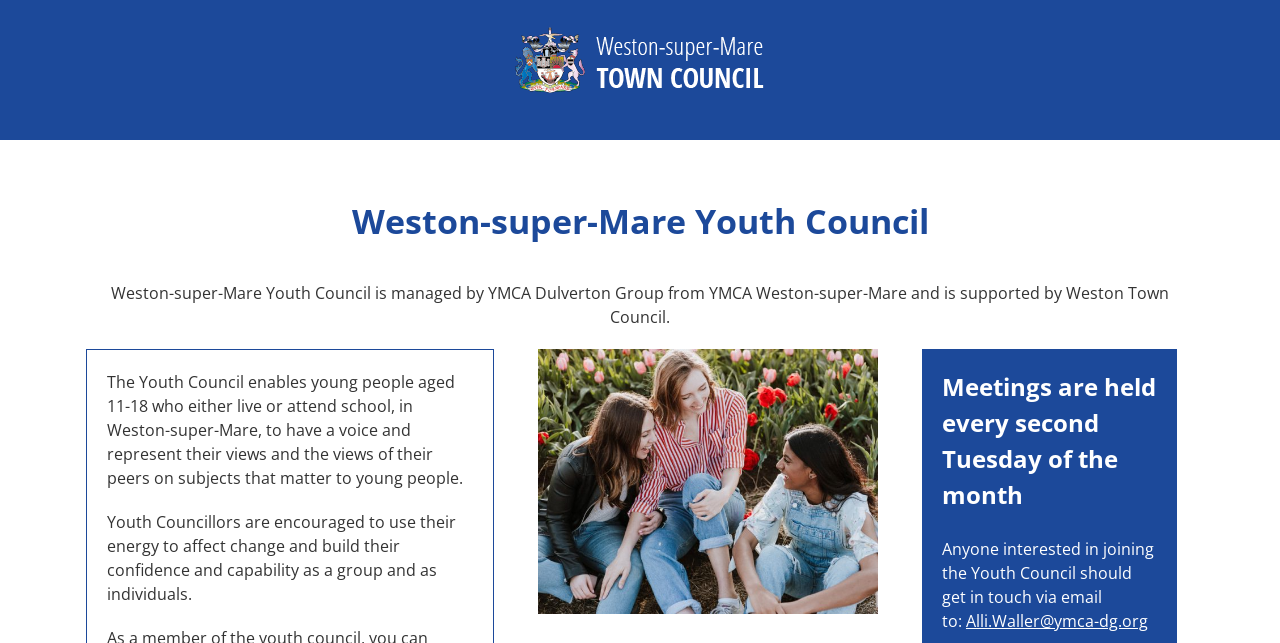Find the headline of the webpage and generate its text content.

Weston-super-Mare Youth Council